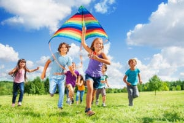What is the child holding in the image?
Examine the webpage screenshot and provide an in-depth answer to the question.

According to the caption, 'One child leads the playful pack, holding a colorful rainbow kite that flutters in the breeze, symbolizing fun and creativity.' This implies that the child is holding a colorful rainbow kite in the image.